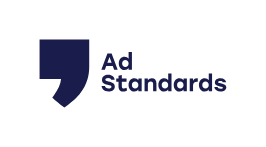Give a detailed account of the elements present in the image.

The image features the logo of "Ad Standards," which is prominently displayed in a modern and bold design. The logo consists of a stylized speech bubble, symbolizing communication and dialogue, colored in a deep shade of navy blue. Next to the bubble, the words "Ad Standards" are presented in a clean, sans-serif font, also in navy blue, reflecting professionalism and clarity. This logo represents the organization responsible for overseeing advertising practices and ensuring compliance with advertising standards, highlighting its role in maintaining ethical advertising within the industry.